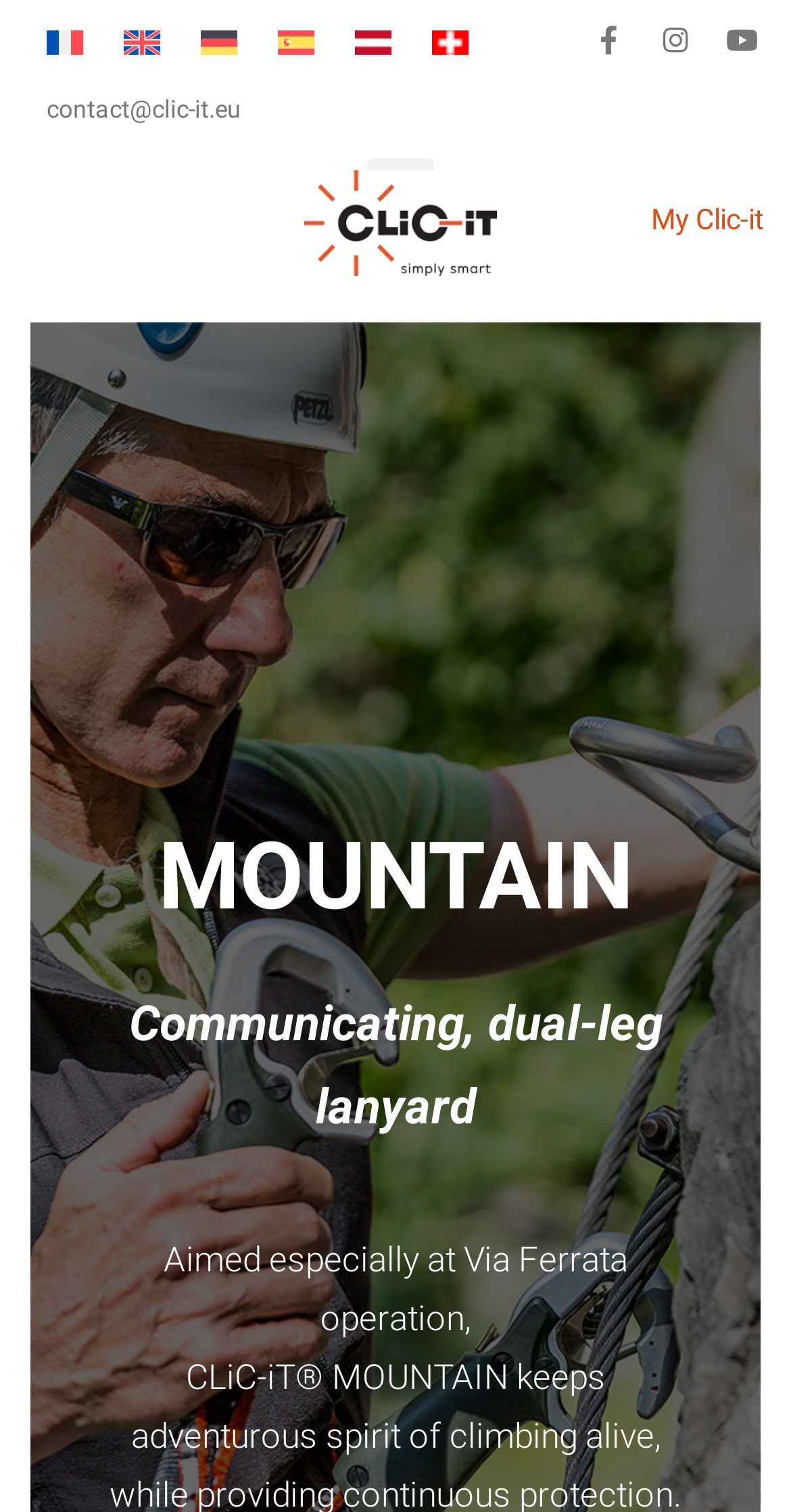Create a detailed summary of all the visual and textual information on the webpage.

The webpage is a professional website for CLiC-iT, a specialist in safety equipment and materials for activities at height. At the top left corner, there are five language options, including French, English, German, Spanish, and Austrian, each accompanied by a small flag icon. These options are aligned horizontally and take up about a quarter of the screen width.

Below the language options, there is a contact email address, "contact@clic-it.eu", displayed prominently. To the right of the contact information, there is a menu toggle button, which is currently not expanded.

On the top right corner, there are three social media links, represented by Facebook, Instagram, and Youtube icons, respectively. These links are aligned horizontally and take up about a quarter of the screen width.

The main content of the webpage is a large link that spans almost the entire screen width, with a brief title or description that is not specified. There is also a "My Clic-it" link located at the bottom right corner of the screen.

Overall, the webpage has a clean and organized layout, with clear headings and concise text, and provides easy access to important information and features.